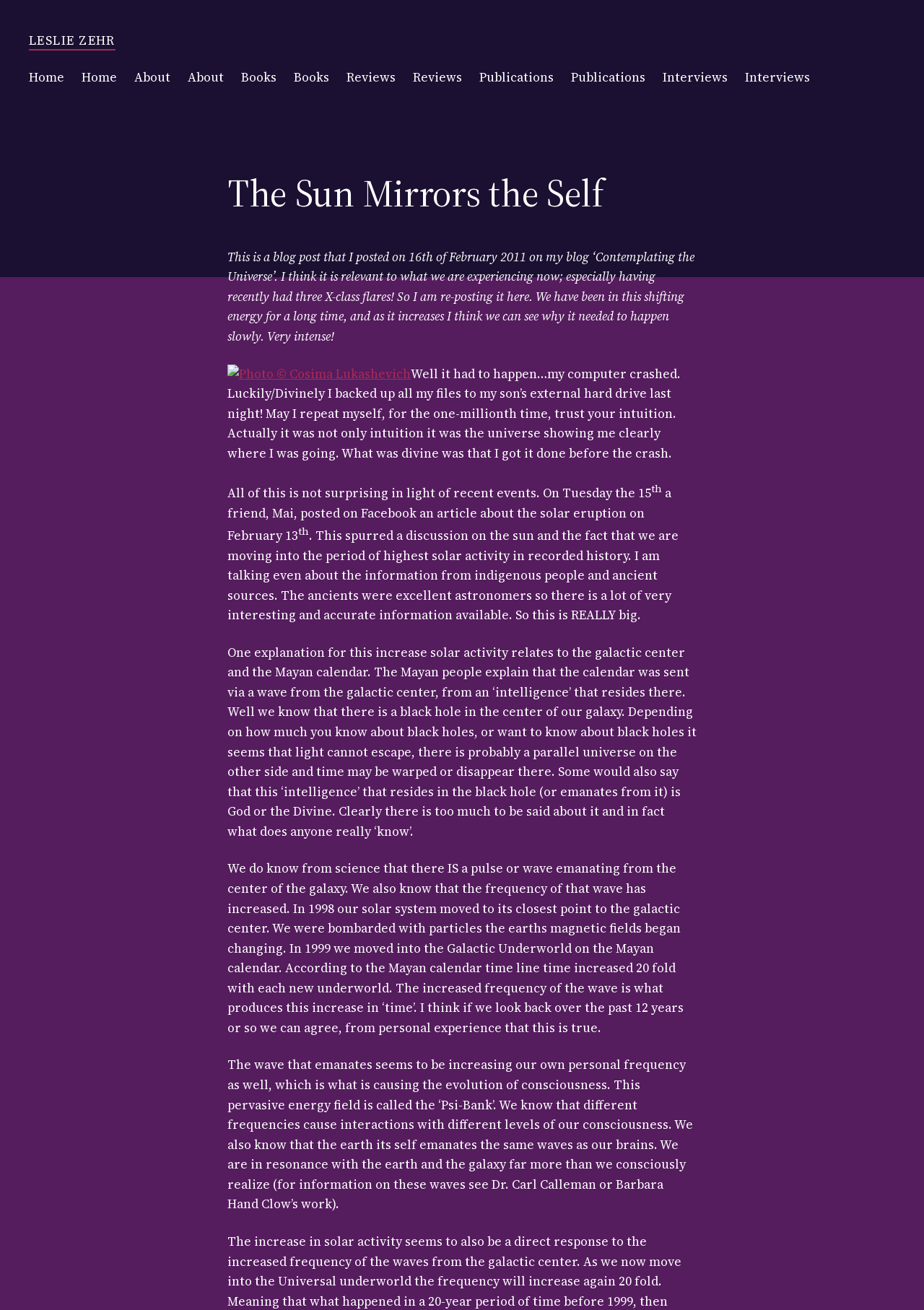Please find the bounding box coordinates of the element that you should click to achieve the following instruction: "Click the 'Publications' link". The coordinates should be presented as four float numbers between 0 and 1: [left, top, right, bottom].

[0.519, 0.052, 0.599, 0.067]